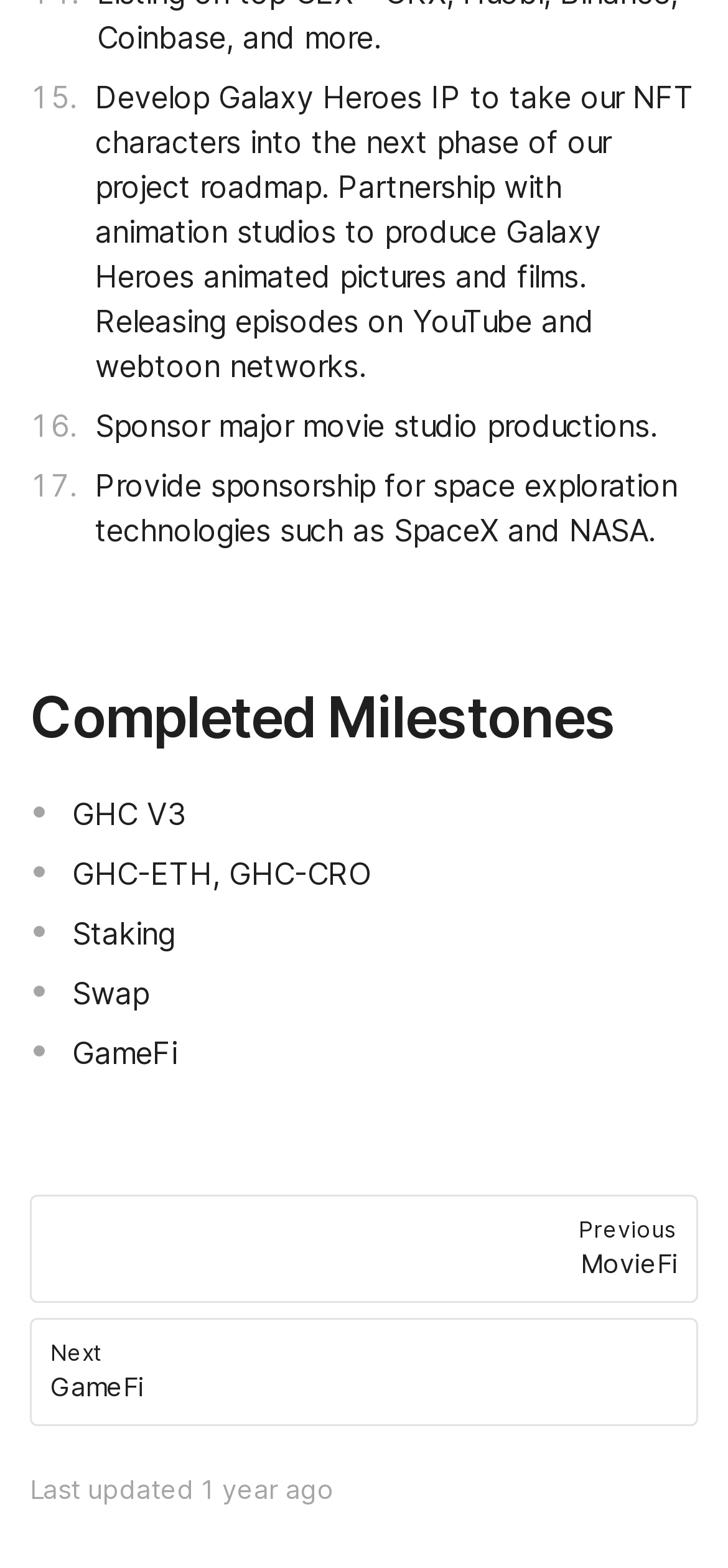Please provide a comprehensive answer to the question below using the information from the image: When was the webpage last updated?

The time element with the text '8/10/2022, 6:16:12 PM' indicates when the webpage was last updated.